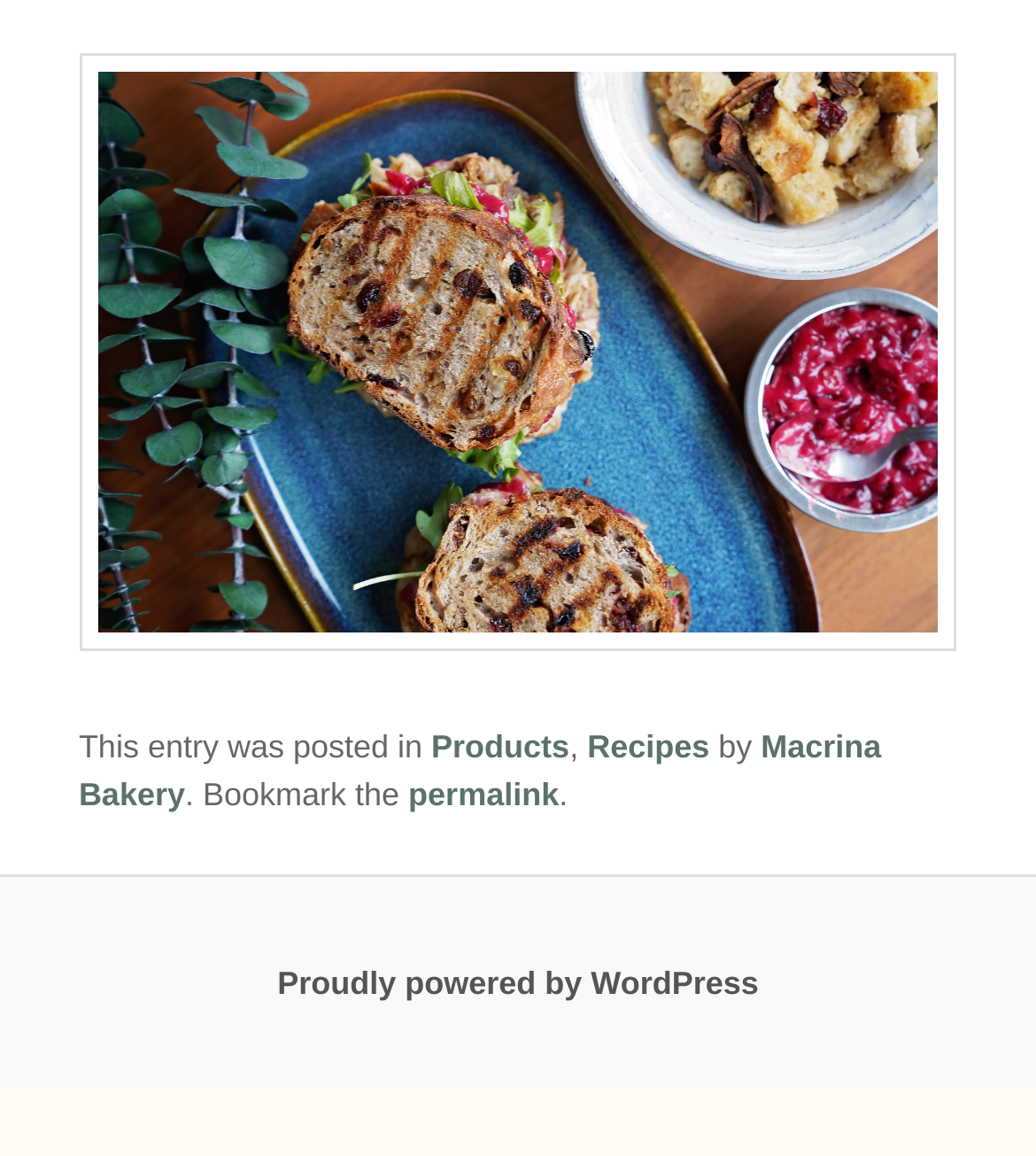Respond with a single word or phrase:
How many categories are mentioned in the footer?

2